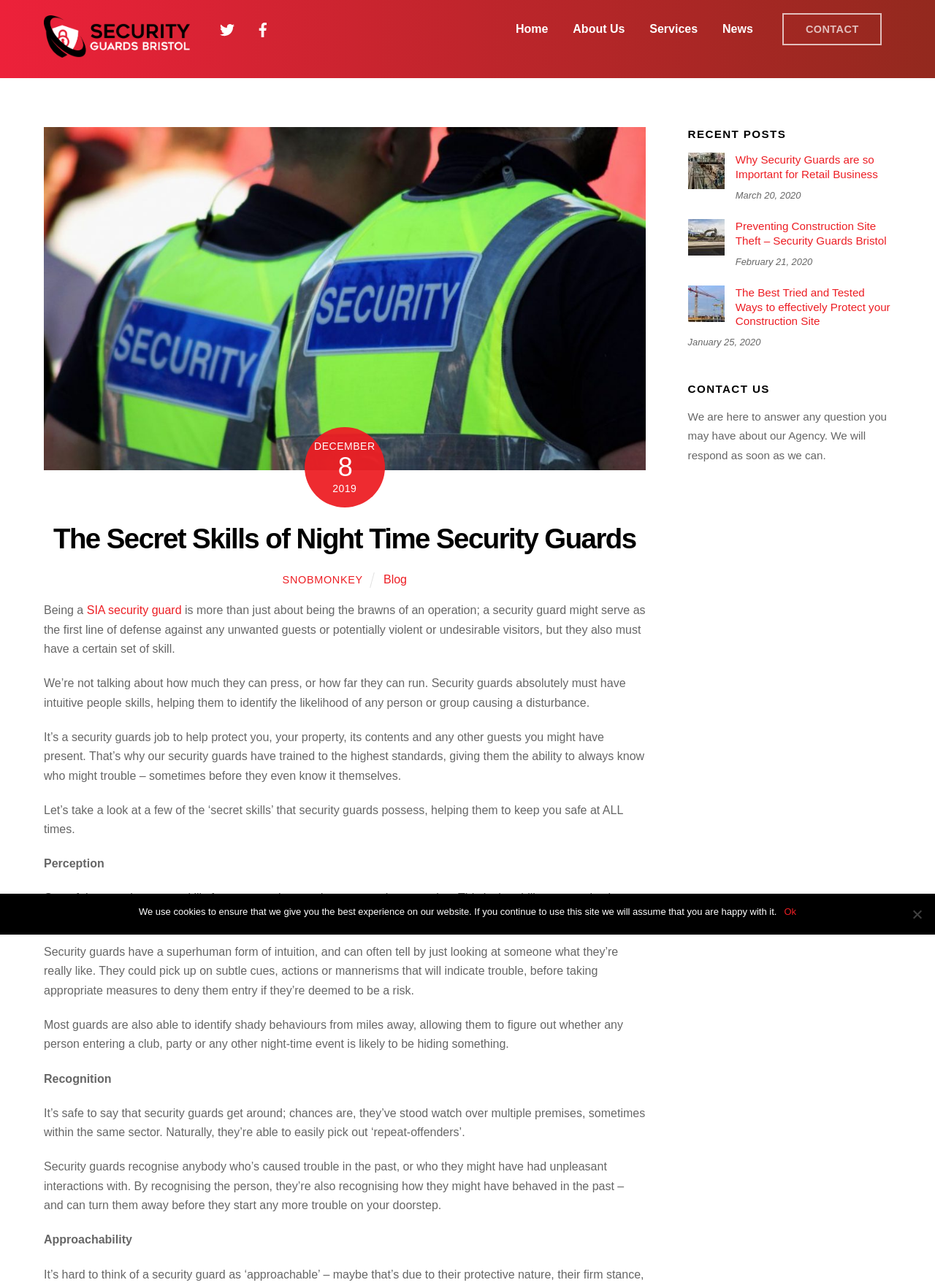Determine the bounding box coordinates for the UI element described. Format the coordinates as (top-left x, top-left y, bottom-right x, bottom-right y) and ensure all values are between 0 and 1. Element description: title="security Guards Bristol"

[0.047, 0.03, 0.203, 0.048]